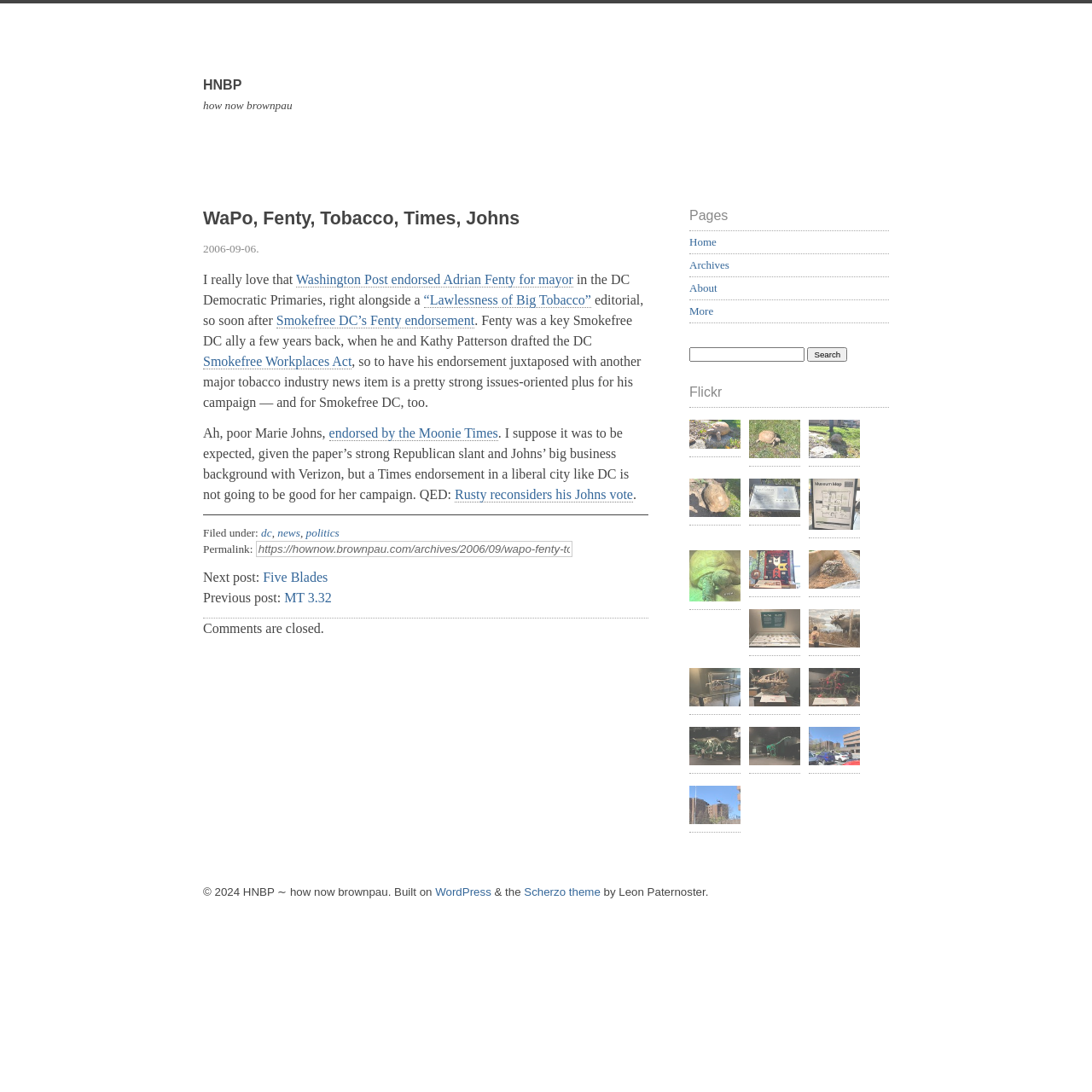Respond concisely with one word or phrase to the following query:
What is the name of the mayor endorsed by Washington Post?

Adrian Fenty